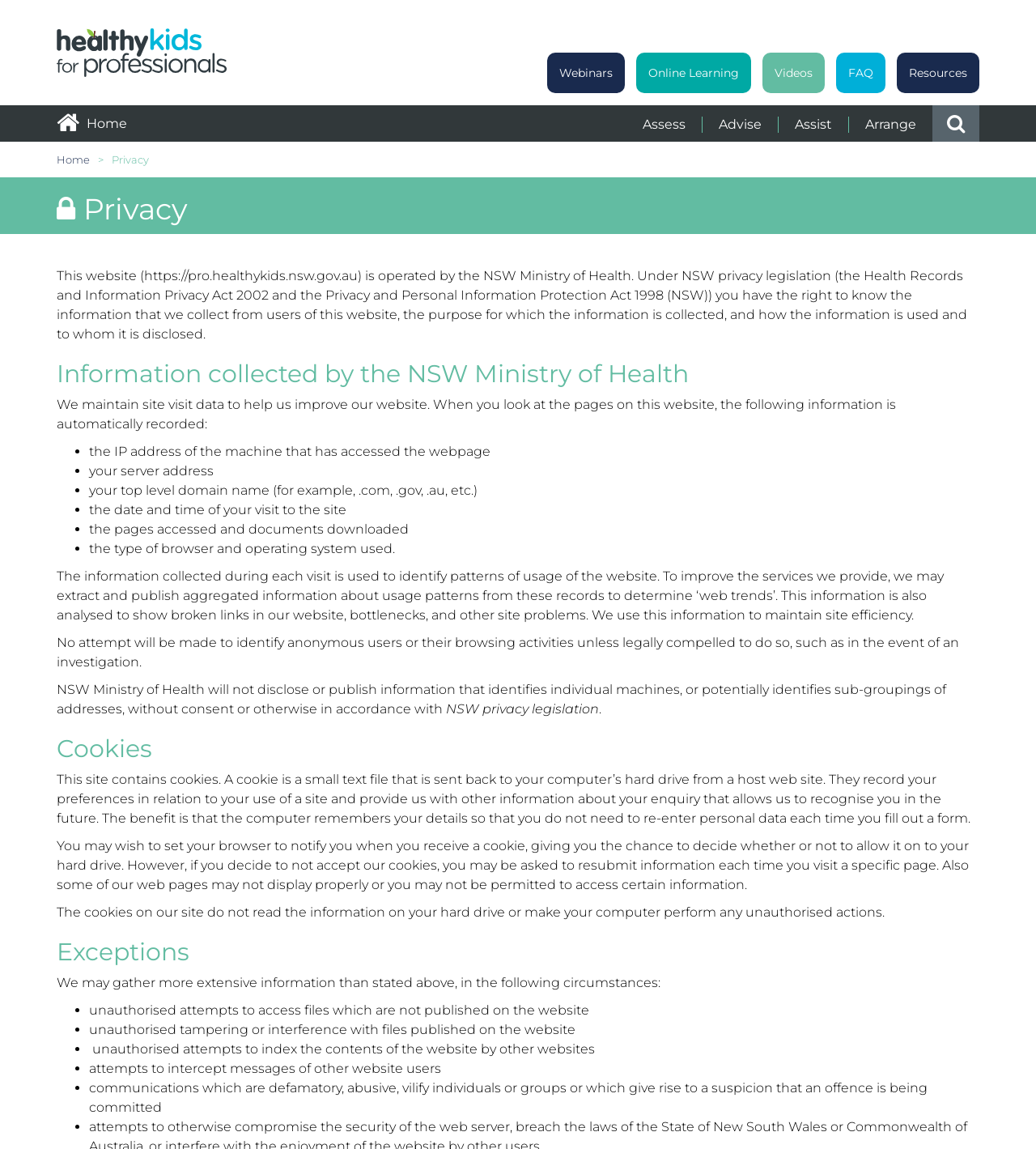What is the purpose of collecting site visit data?
Look at the webpage screenshot and answer the question with a detailed explanation.

According to the webpage, the NSW Ministry of Health collects site visit data to help improve their website. This information is used to identify patterns of usage, determine 'web trends', and maintain site efficiency.